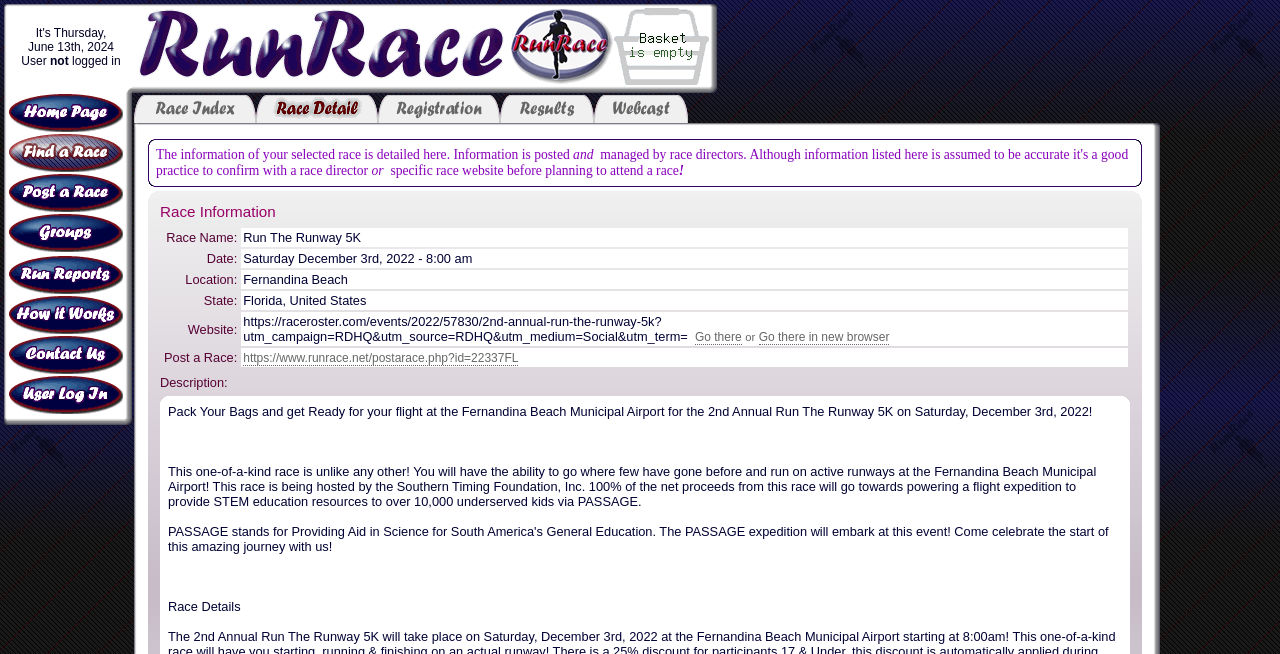For the given element description Go there, determine the bounding box coordinates of the UI element. The coordinates should follow the format (top-left x, top-left y, bottom-right x, bottom-right y) and be within the range of 0 to 1.

[0.543, 0.505, 0.579, 0.528]